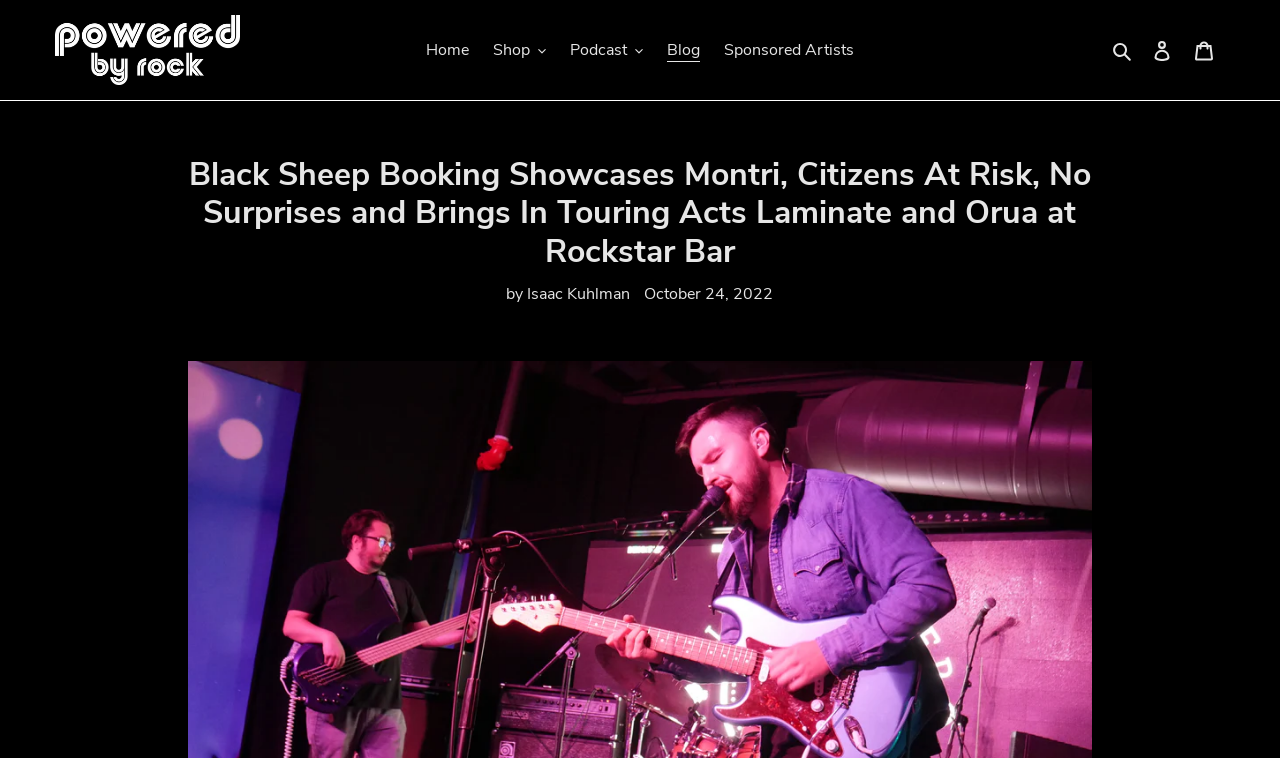Reply to the question below using a single word or brief phrase:
Who wrote the article?

Isaac Kuhlman